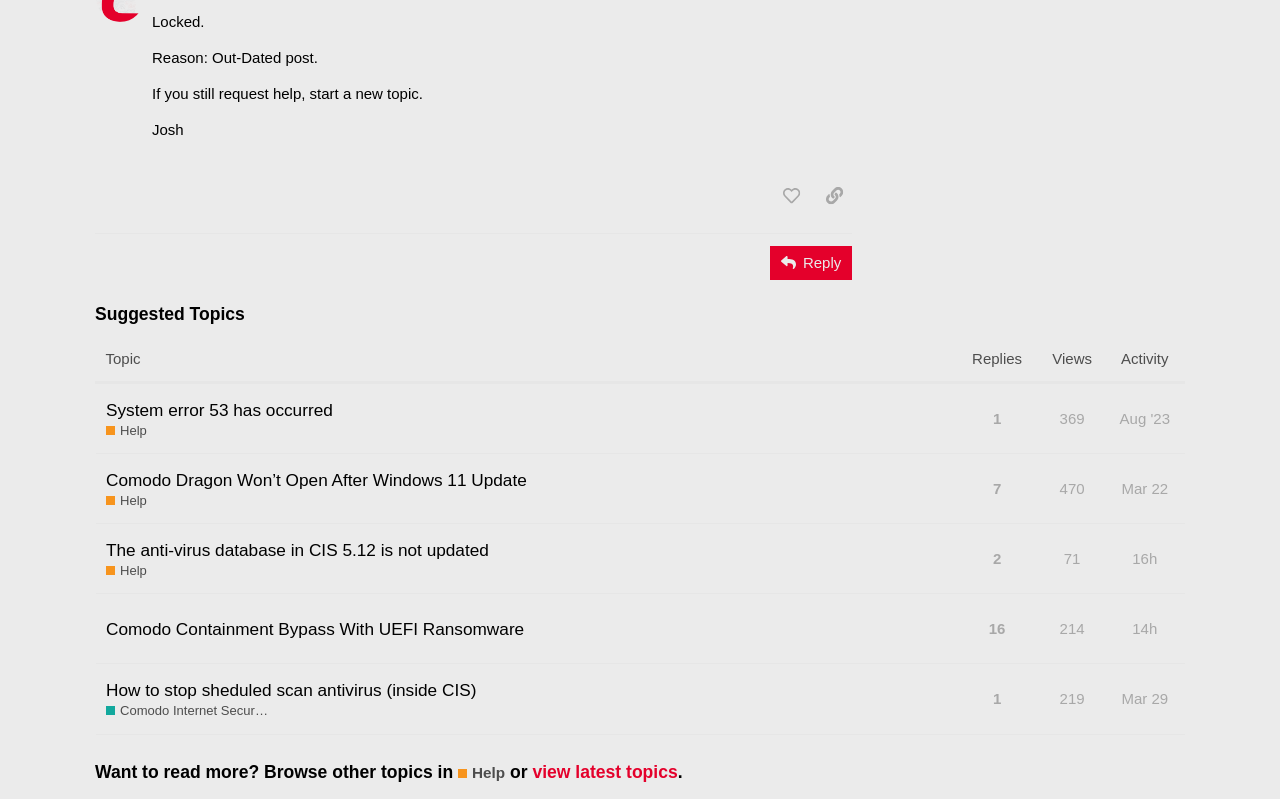Determine the bounding box for the HTML element described here: "Mar 29". The coordinates should be given as [left, top, right, bottom] with each number being a float between 0 and 1.

[0.872, 0.845, 0.917, 0.904]